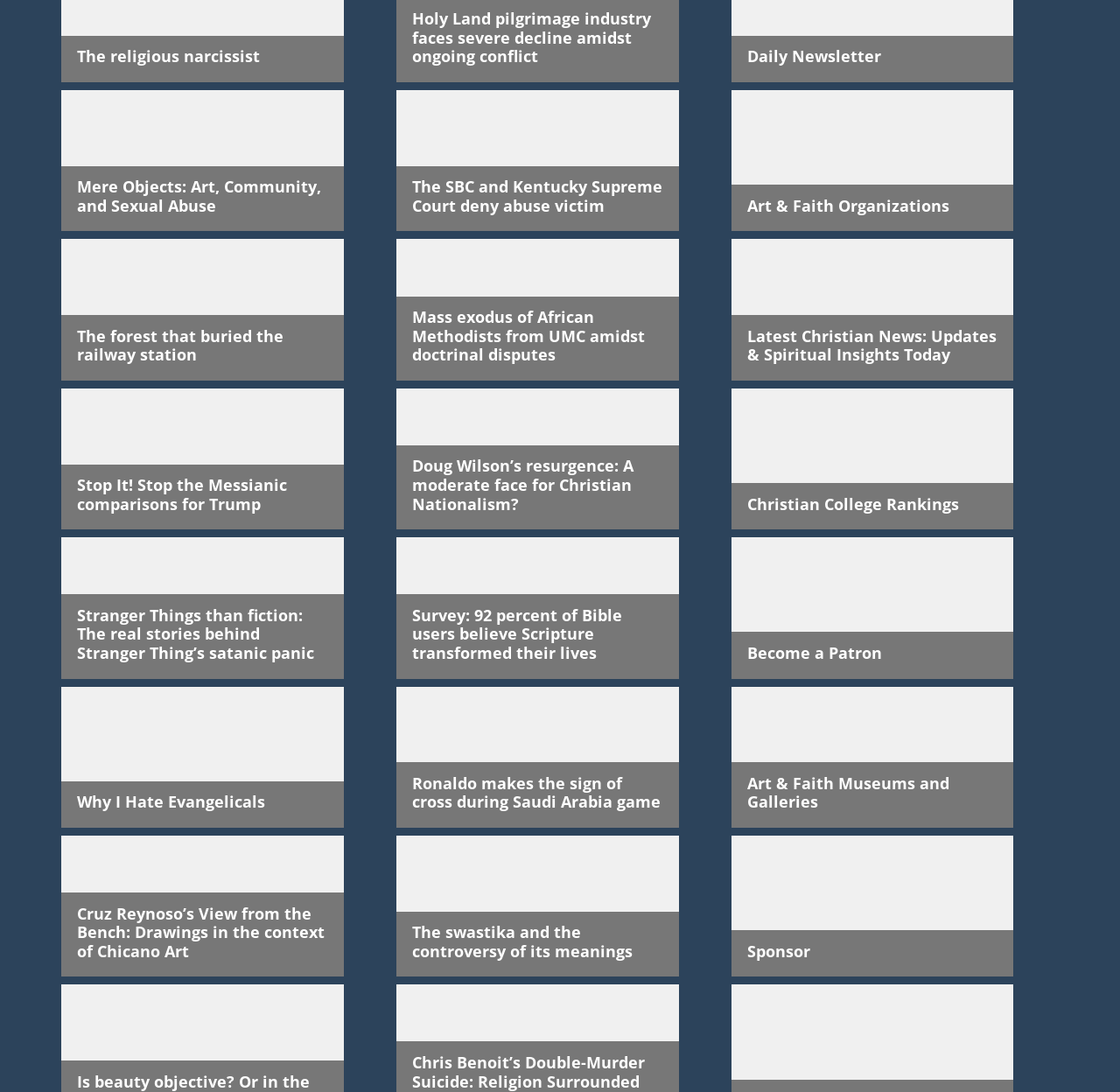Determine the bounding box for the UI element described here: "parent_node: Sponsor".

[0.653, 0.765, 0.905, 0.895]